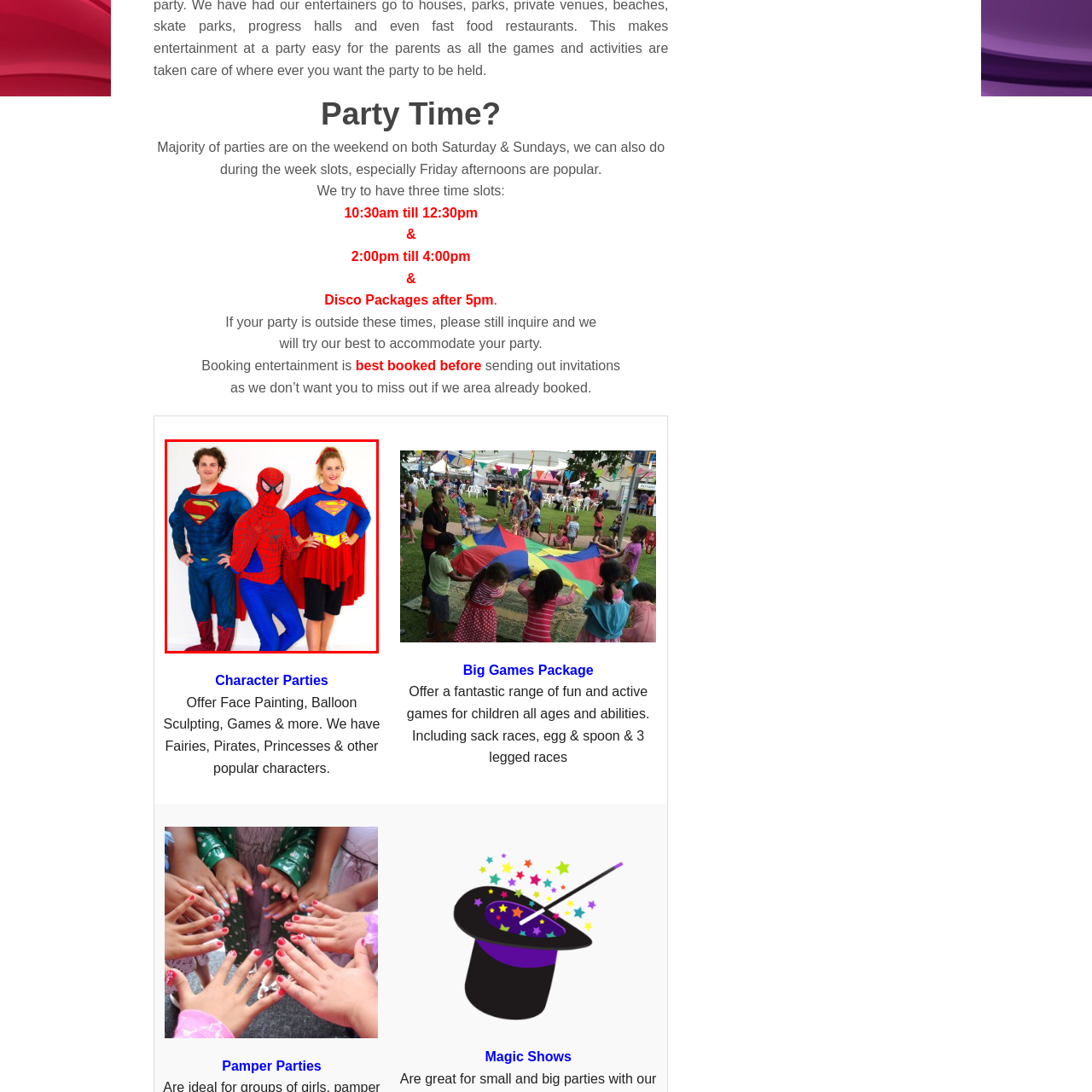Give a detailed account of the picture within the red bounded area.

The image features three performers dressed in vibrant superhero costumes. On the left, a character is dressed as Superman, showcasing the iconic blue suit and red cape with the signature "S" emblem prominently displayed on the chest. In the center stands Spider-Man, adorned in his recognizable red and blue suit, complete with a full mask and web patterns. To the right, a female character embodies Supergirl, wearing a bright costume with a blue top, a red skirt, and a cape, also featuring the “S” symbol. This lively arrangement showcases characters that are popular for children's parties, highlighting their offerings such as face painting and games, making them appealing for entertainment at events.